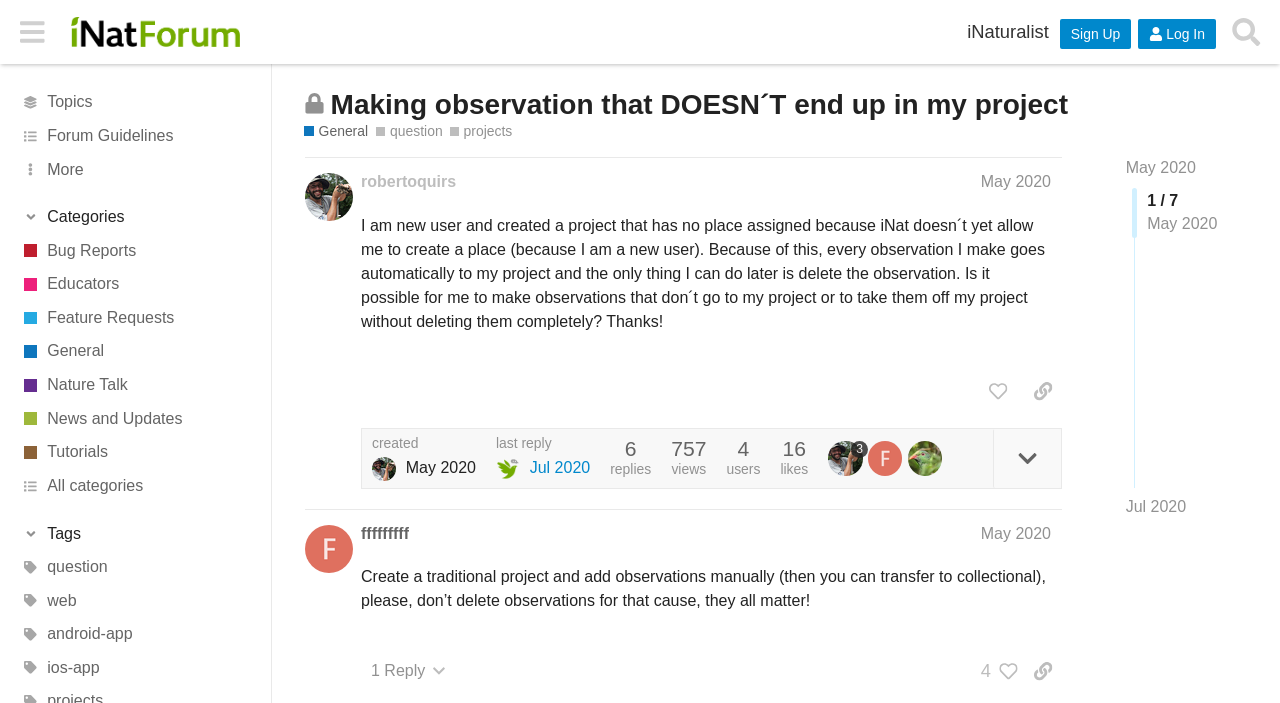How many replies are there in this topic?
Based on the image, respond with a single word or phrase.

7